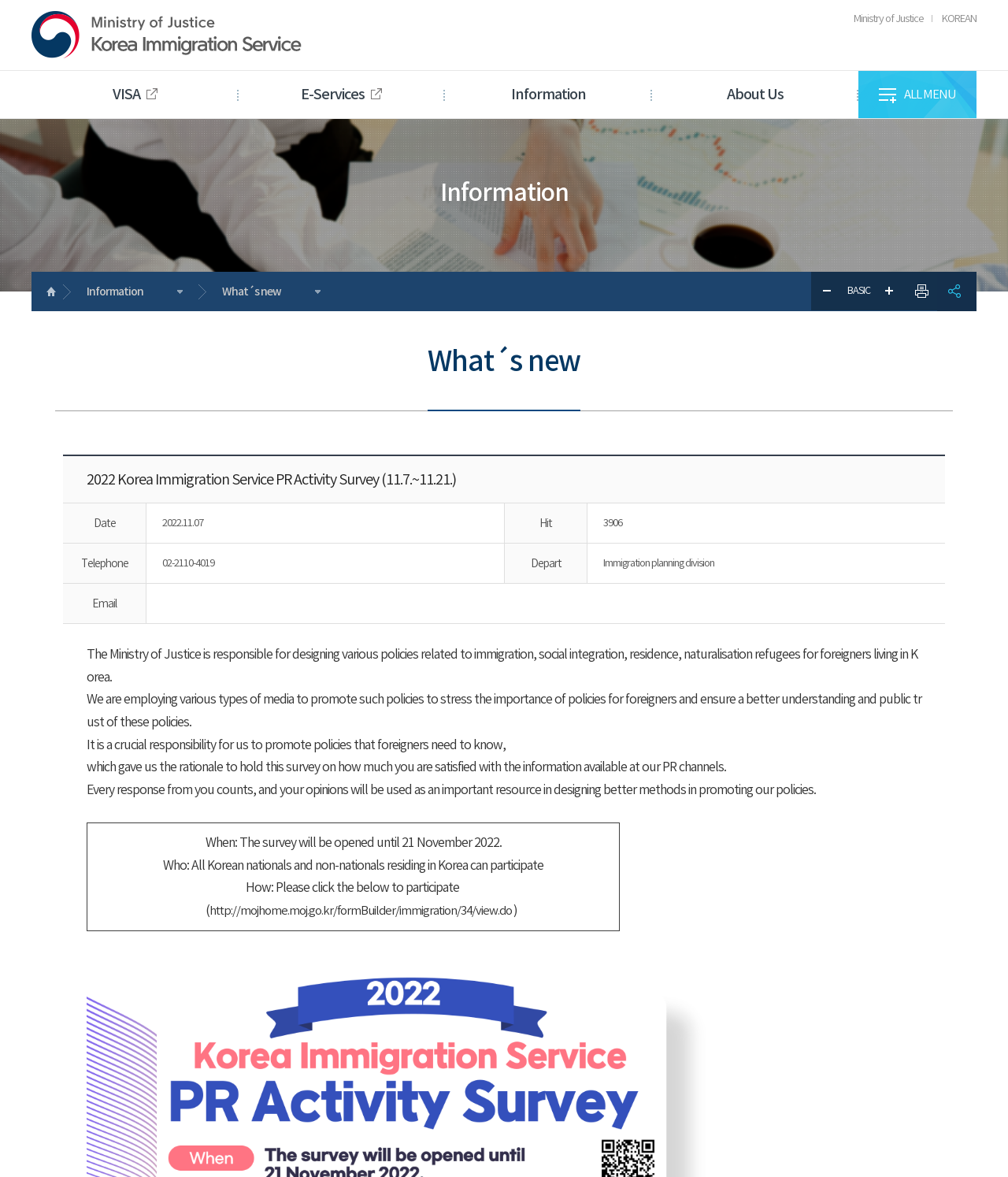Articulate a complete and detailed caption of the webpage elements.

This webpage is about the Ministry of Justice Korea Immigration Service. At the top, there is a heading that reads "Ministry of Justice Korea Immigration Service" with a link to the same name. Below it, there are several links to different sections, including "VISA", "E-Services", "Information", and "About Us". 

On the left side, there is a menu with links to "Ministry of Justice", "KOREAN", and "ALL MENU". Below the menu, there are buttons to adjust the screen size, print the page, and share it.

The main content of the page is divided into sections. The first section is titled "What's new" and has a heading that reads "2022 Korea Immigration Service PR Activity Survey (11.7.~11.21.)". Below the heading, there are several description lists with terms and details, including "Date", "Hit", "Telephone", "Depart", and "Email". 

The next section has several paragraphs of text that describe the purpose of the survey, which is to gather opinions on the information available at the Ministry's PR channels. The text explains that the survey is open to all Korean nationals and non-nationals residing in Korea and provides a link to participate.

At the bottom of the page, there is a table with information on when and how to participate in the survey, including a link to the survey page.